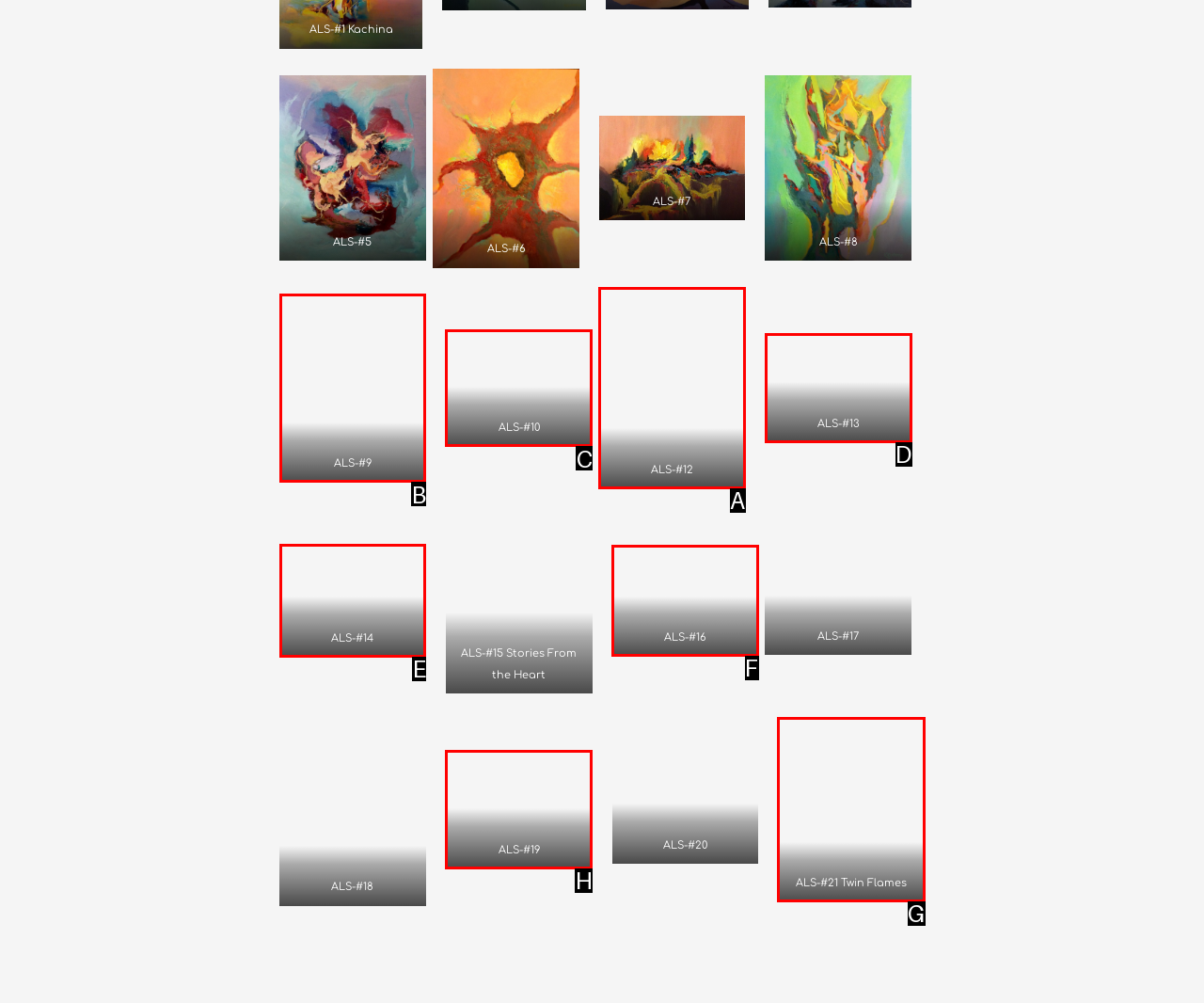Indicate the UI element to click to perform the task: view Twin Flames. Reply with the letter corresponding to the chosen element.

G